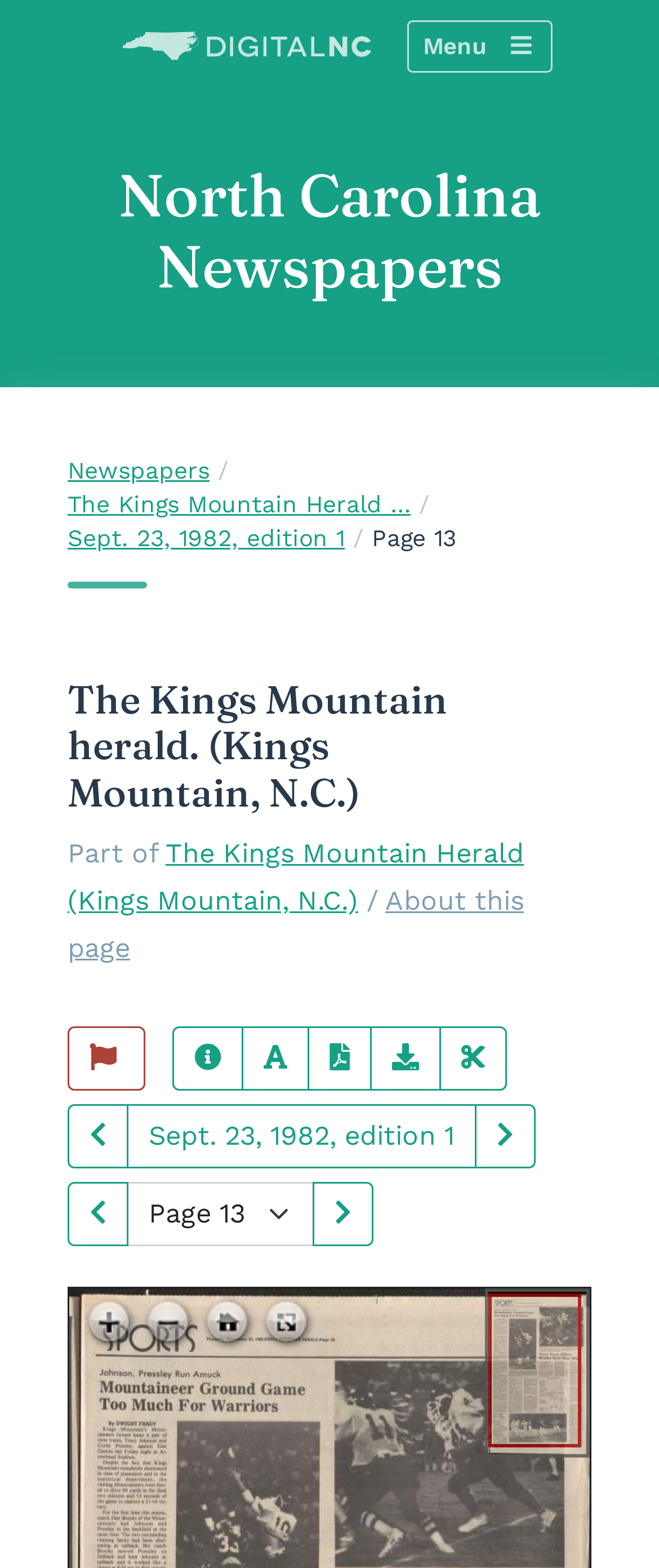Provide the bounding box coordinates of the HTML element described by the text: "About this page".

[0.103, 0.564, 0.795, 0.615]